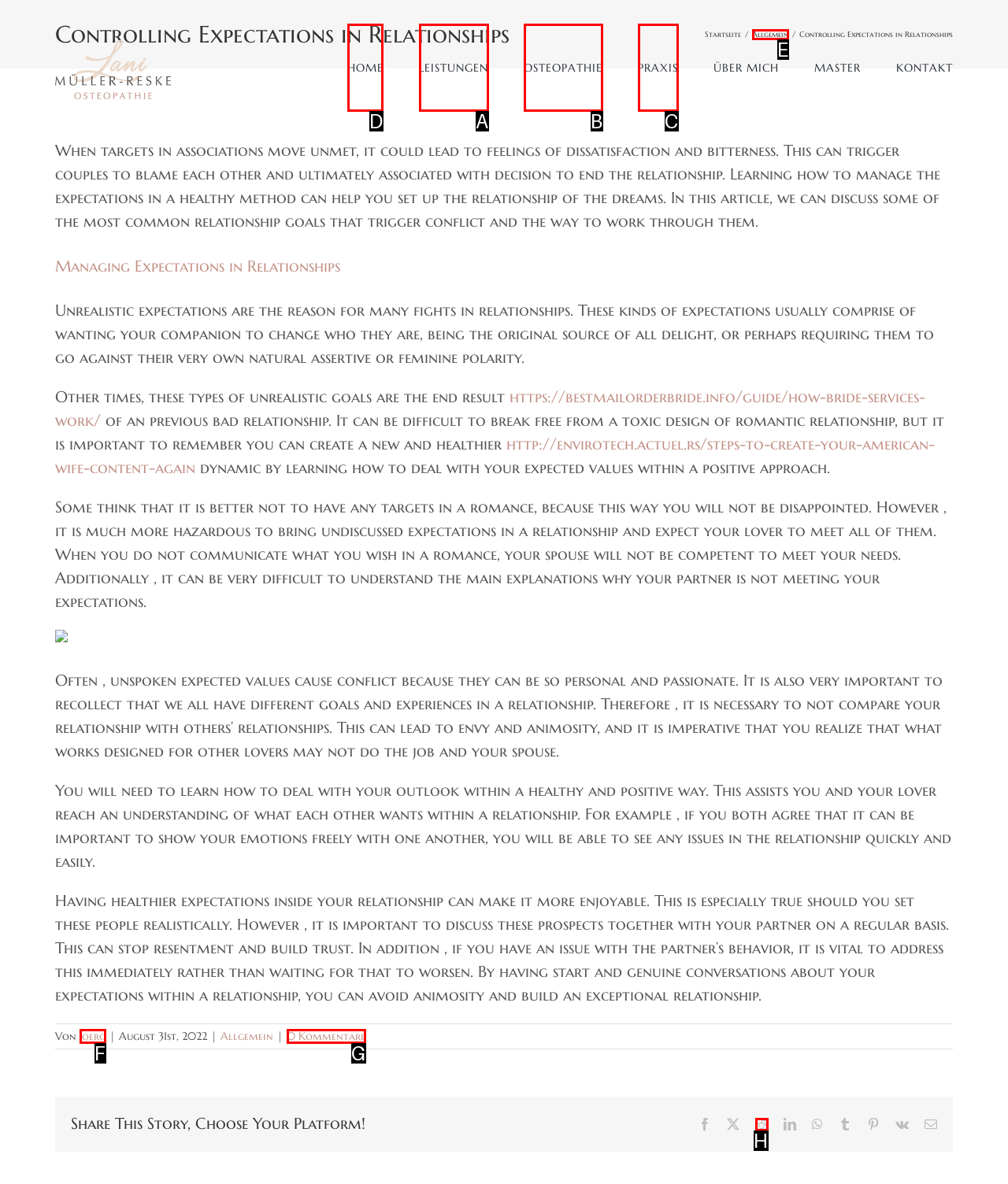Which lettered option should I select to achieve the task: Click on the 'HOME' link according to the highlighted elements in the screenshot?

D